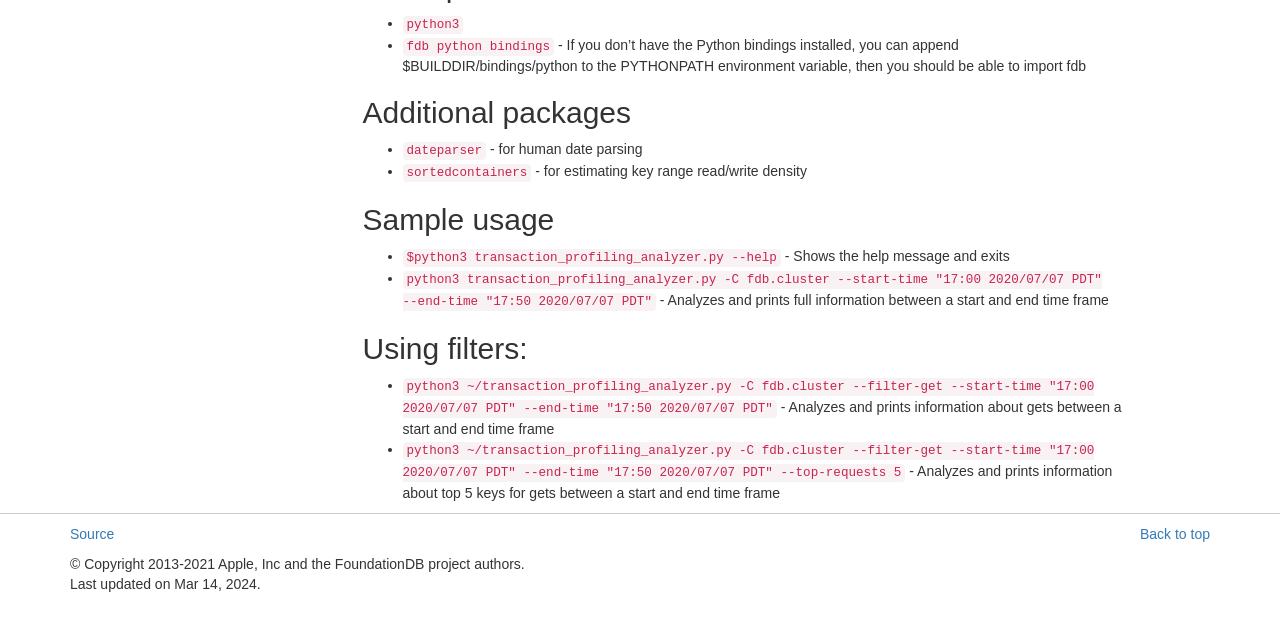Bounding box coordinates should be in the format (top-left x, top-left y, bottom-right x, bottom-right y) and all values should be floating point numbers between 0 and 1. Determine the bounding box coordinate for the UI element described as: Back to top

[0.891, 0.822, 0.945, 0.847]